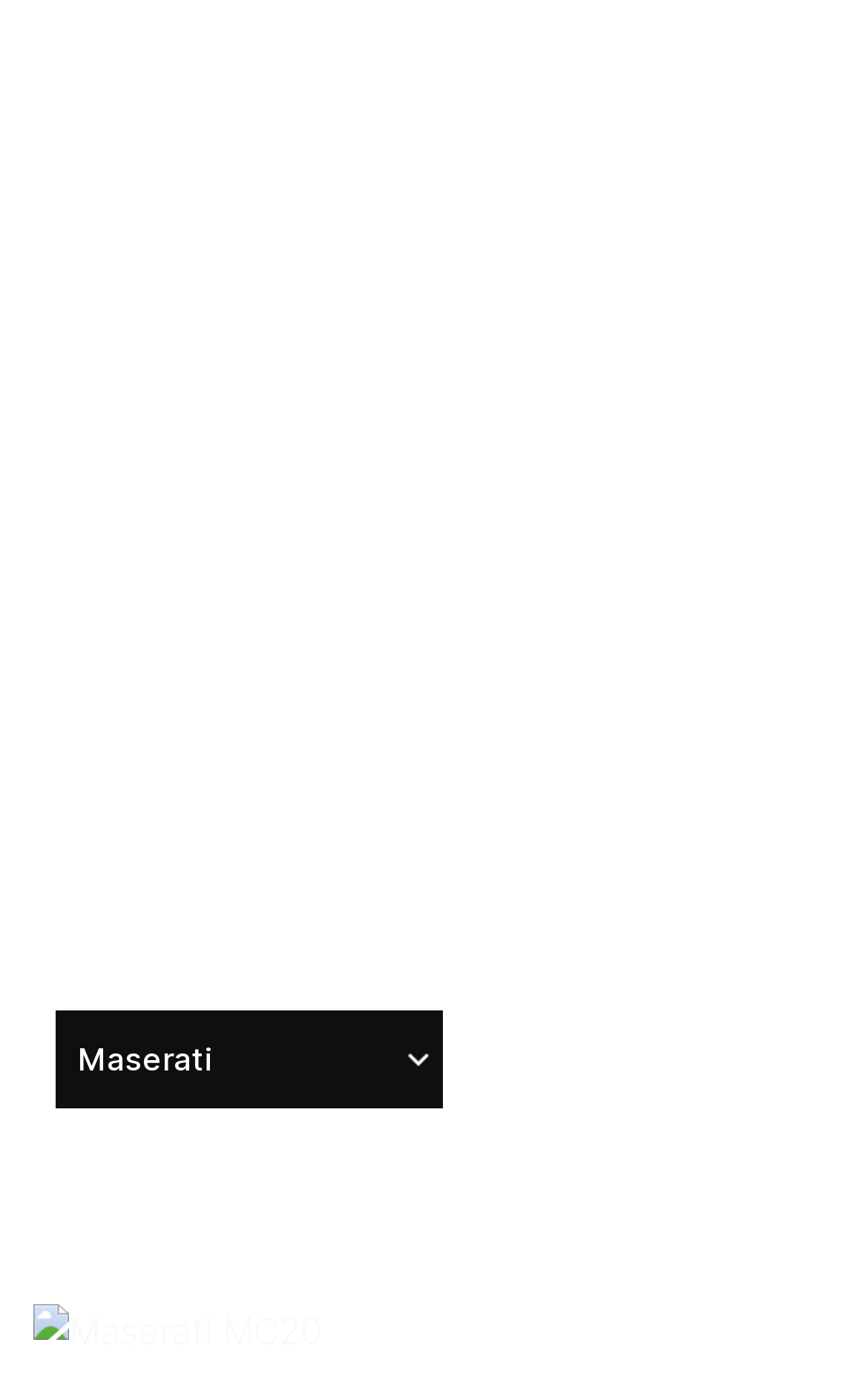What is the average value of the vehicles listed?
Please answer the question with as much detail as possible using the screenshot.

I found the answer by looking at the heading that says '554 total vehicles £466,000 average value where prices displayed 180 high value cars listed as POA'. The average value is mentioned as £466,000.